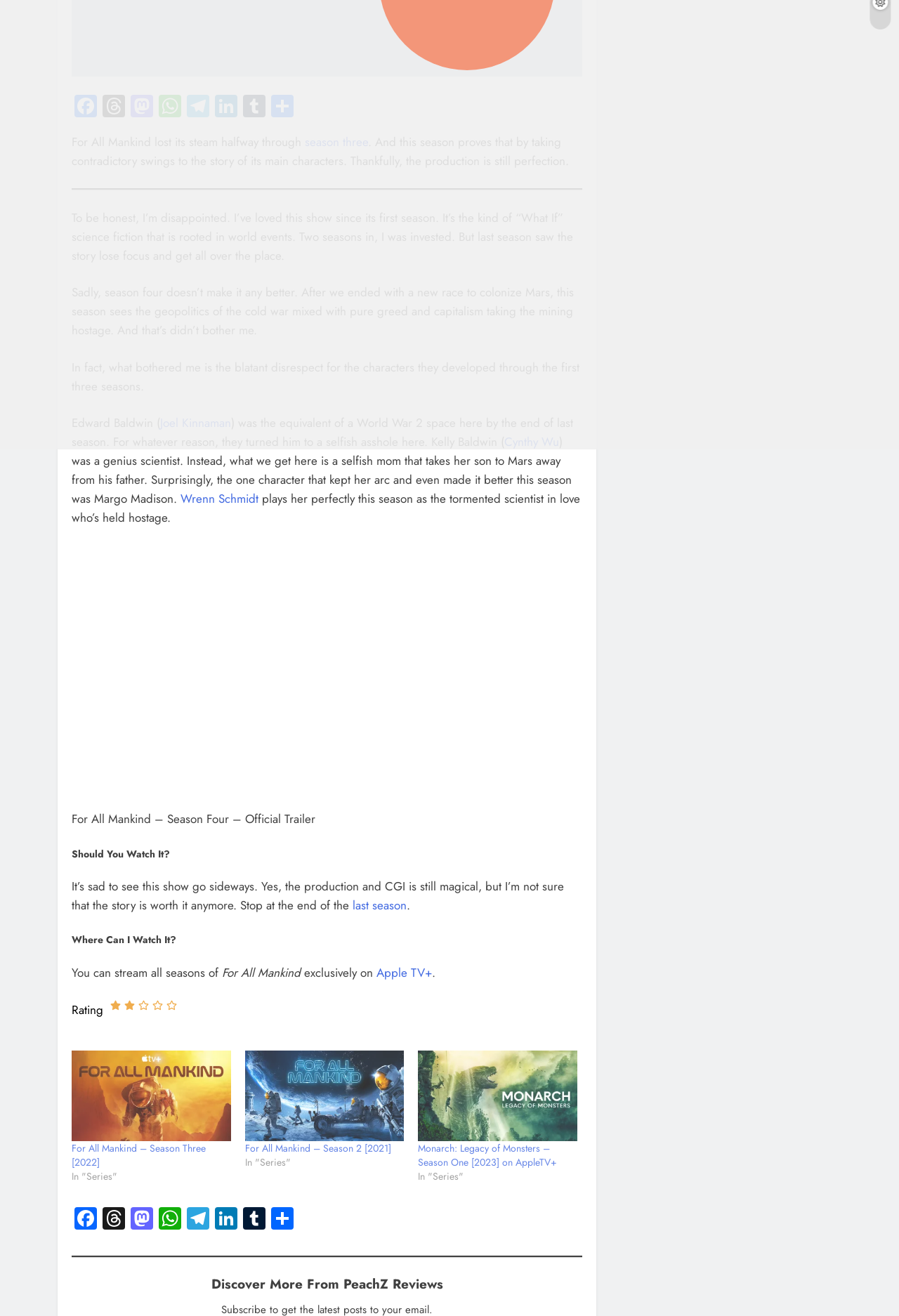Identify the bounding box for the described UI element: "June 10, 2024".

[0.835, 0.026, 0.9, 0.036]